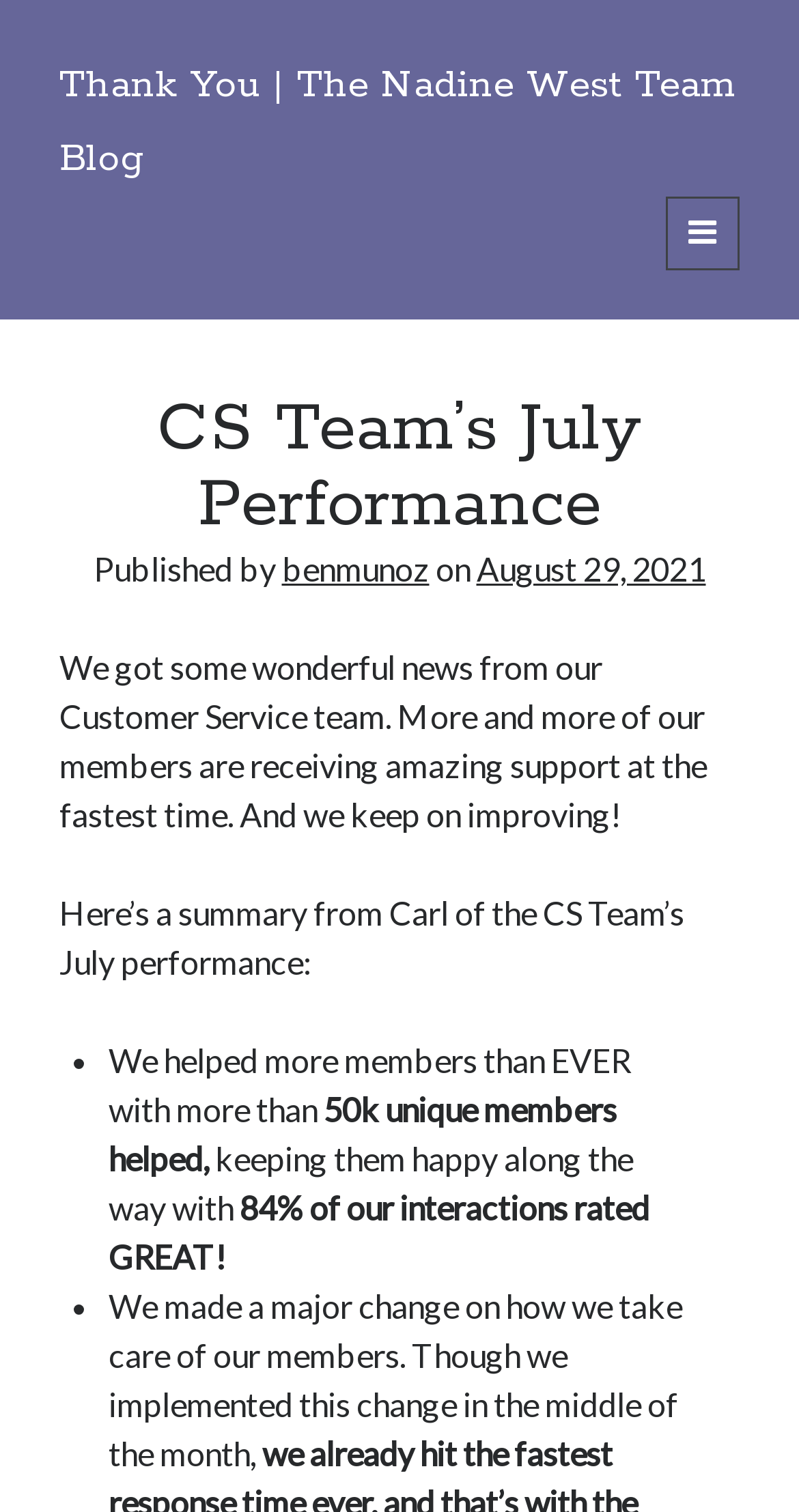Locate the bounding box coordinates of the element I should click to achieve the following instruction: "Search".

[0.077, 0.564, 0.923, 0.672]